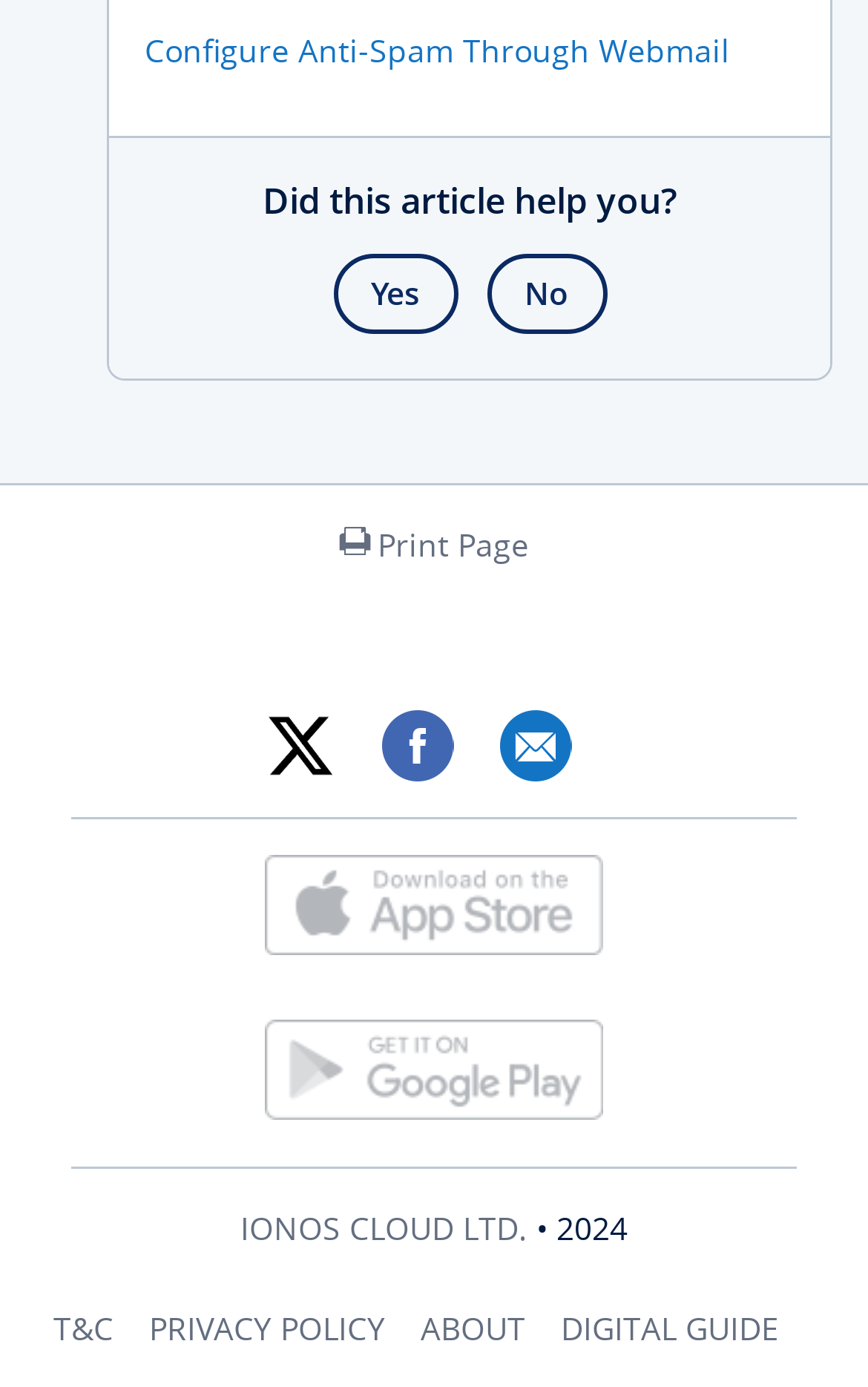Please locate the bounding box coordinates for the element that should be clicked to achieve the following instruction: "read the article about natural repellent with vinegar". Ensure the coordinates are given as four float numbers between 0 and 1, i.e., [left, top, right, bottom].

None